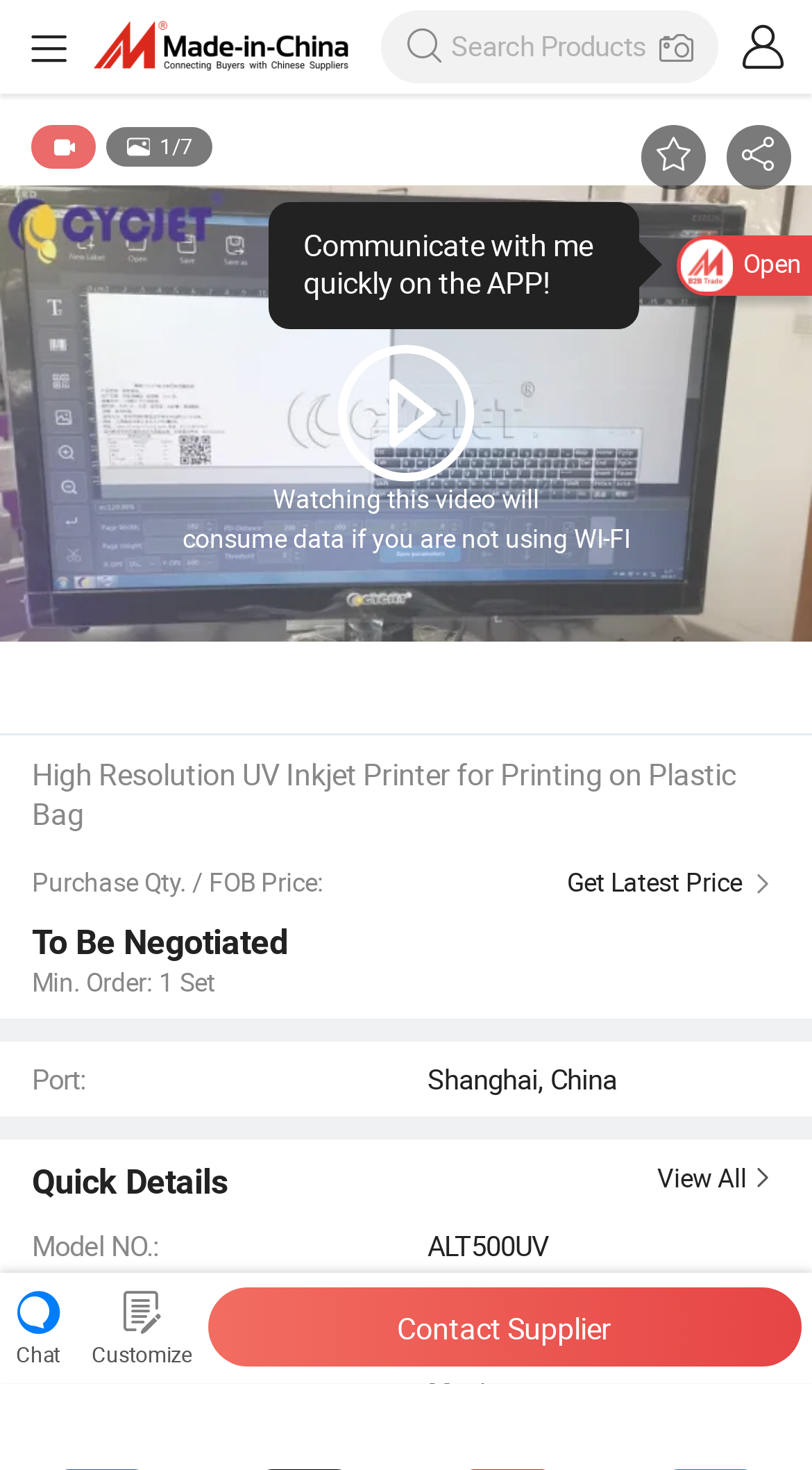What is the main heading of this webpage? Please extract and provide it.

High Resolution UV Inkjet Printer for Printing on Plastic Bag